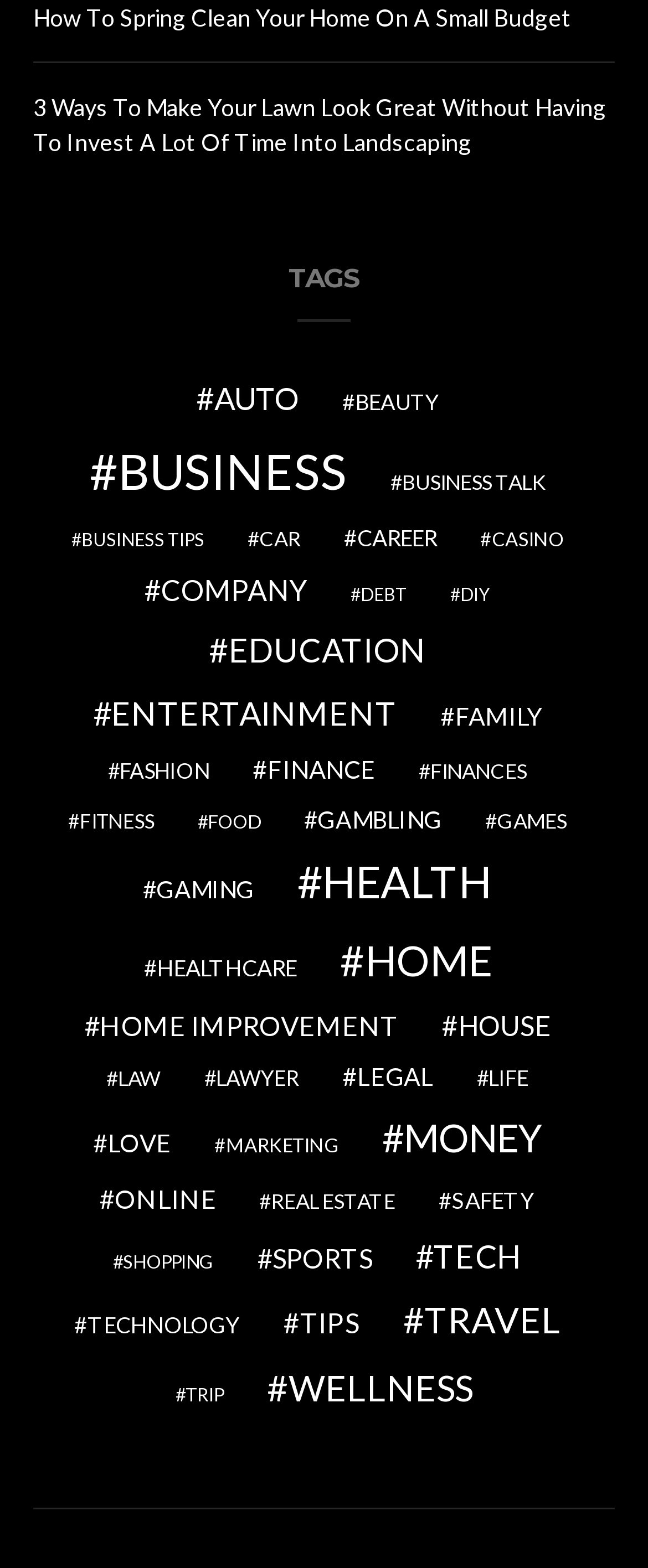Based on the element description: "Car", identify the UI element and provide its bounding box coordinates. Use four float numbers between 0 and 1, [left, top, right, bottom].

[0.362, 0.335, 0.485, 0.355]